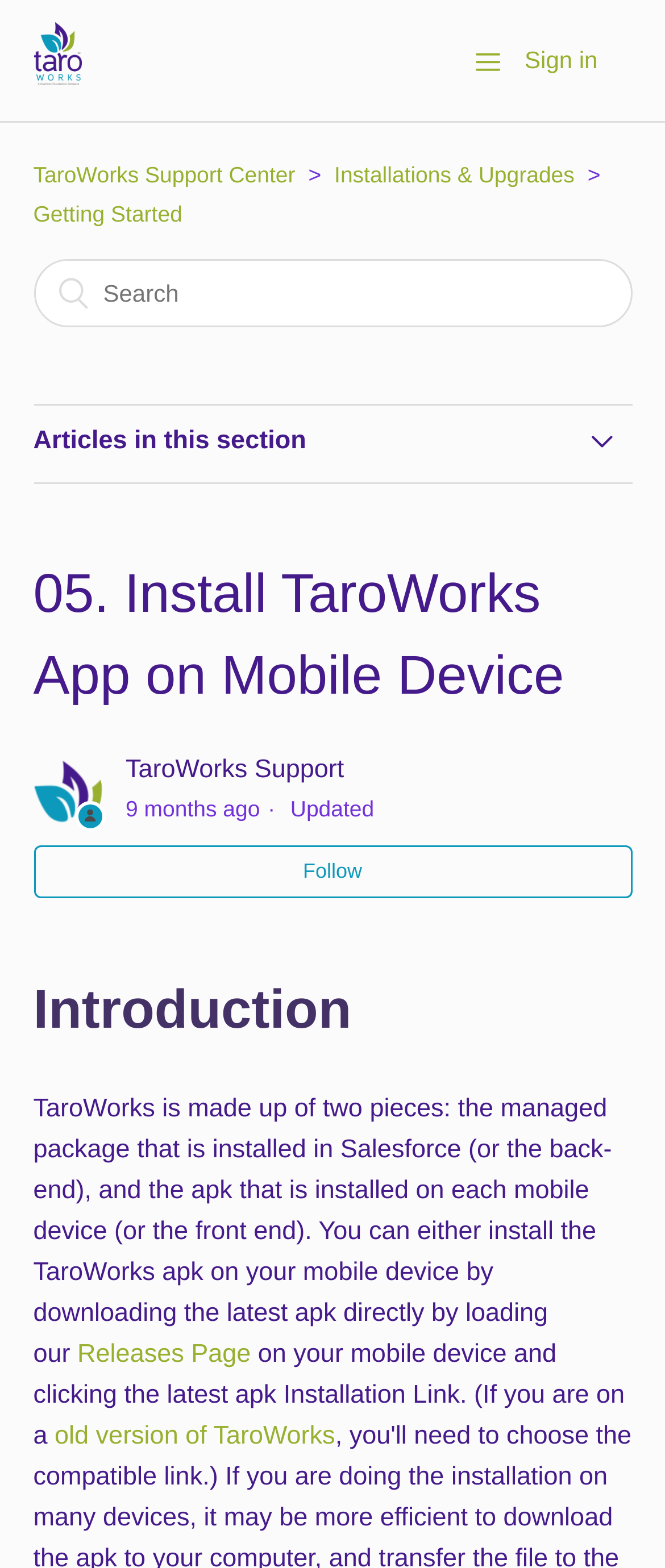Bounding box coordinates are specified in the format (top-left x, top-left y, bottom-right x, bottom-right y). All values are floating point numbers bounded between 0 and 1. Please provide the bounding box coordinate of the region this sentence describes: Follow

[0.05, 0.54, 0.95, 0.572]